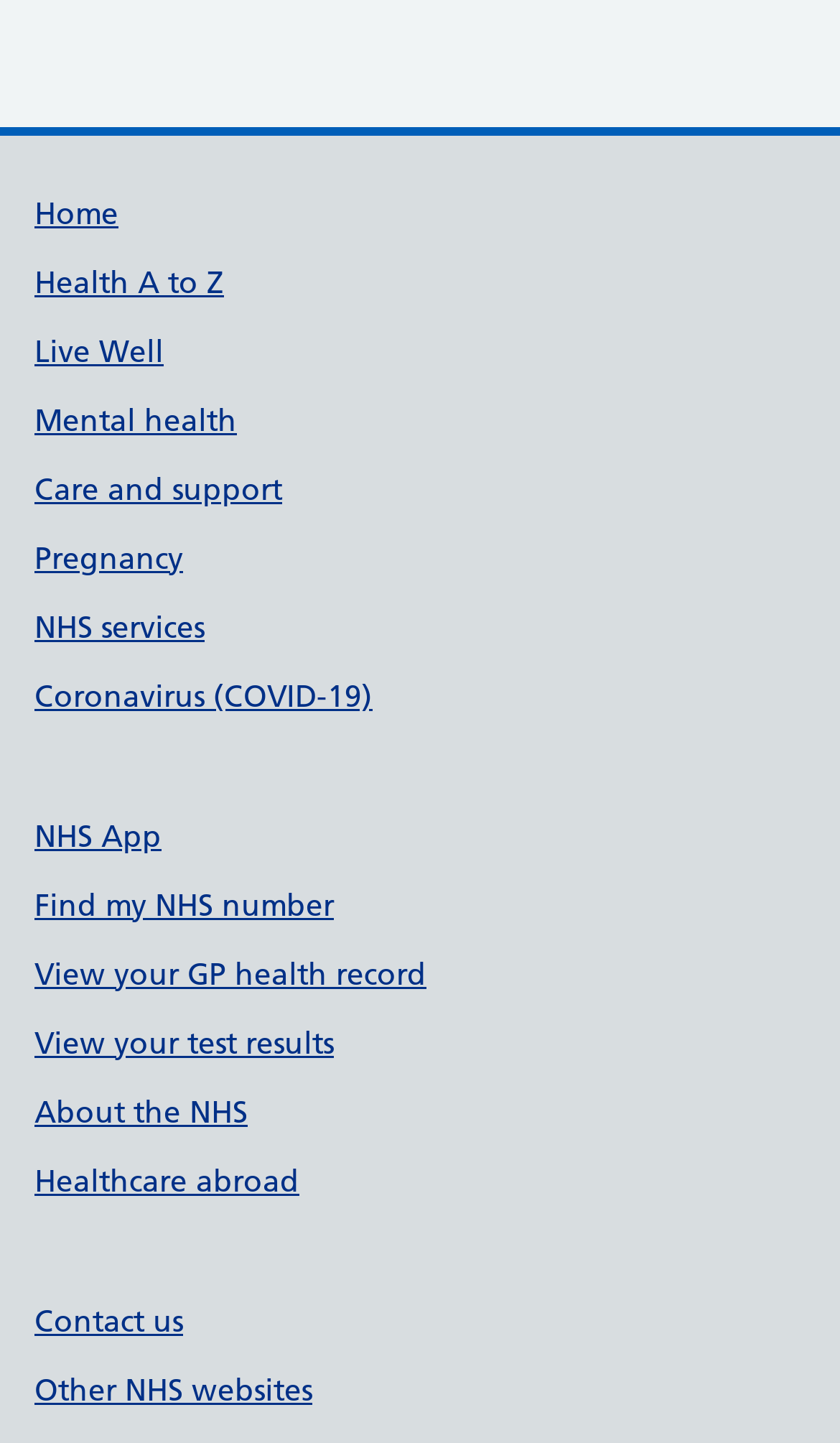Identify the bounding box coordinates for the UI element described as: "About the NHS".

[0.041, 0.756, 0.295, 0.783]